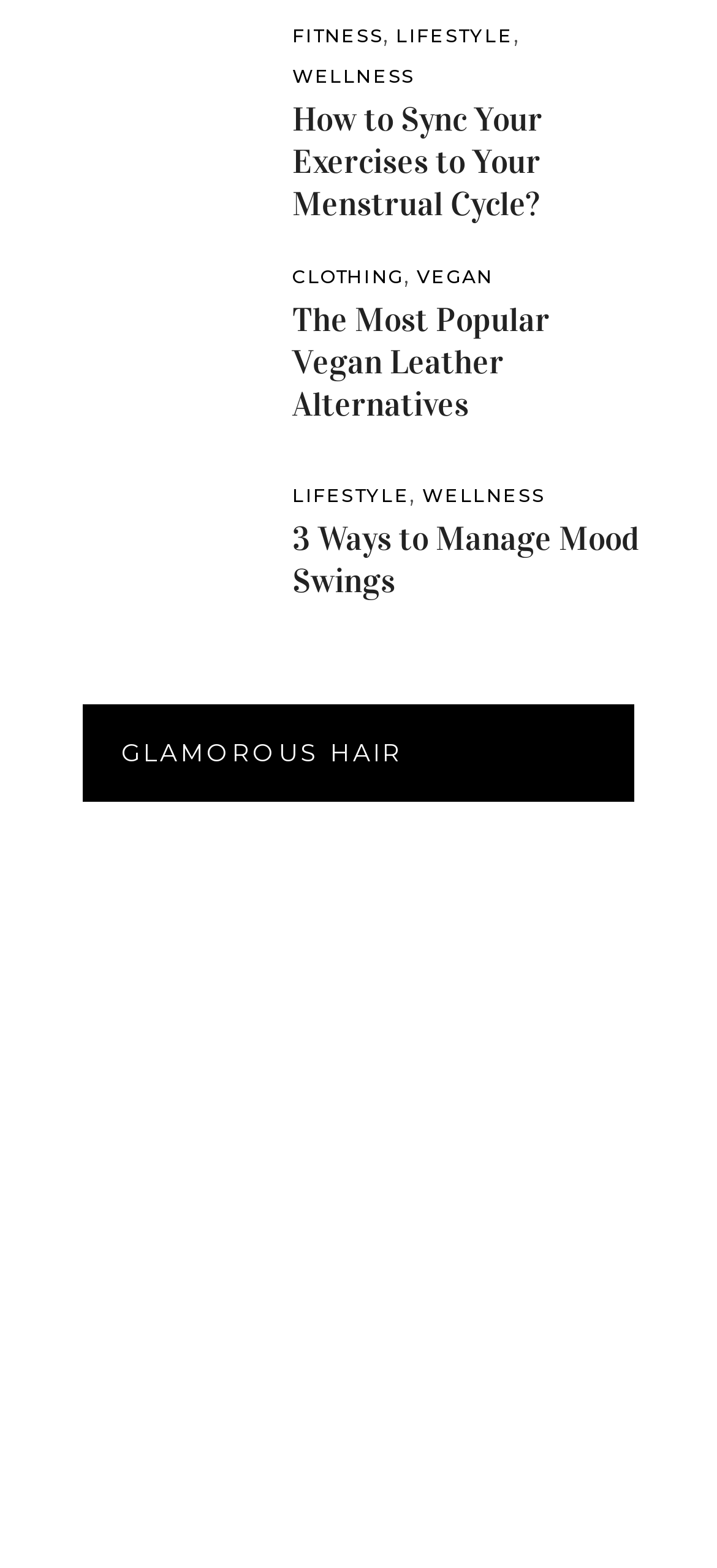What is the theme of the image with a person in nature?
Use the screenshot to answer the question with a single word or phrase.

Wellness